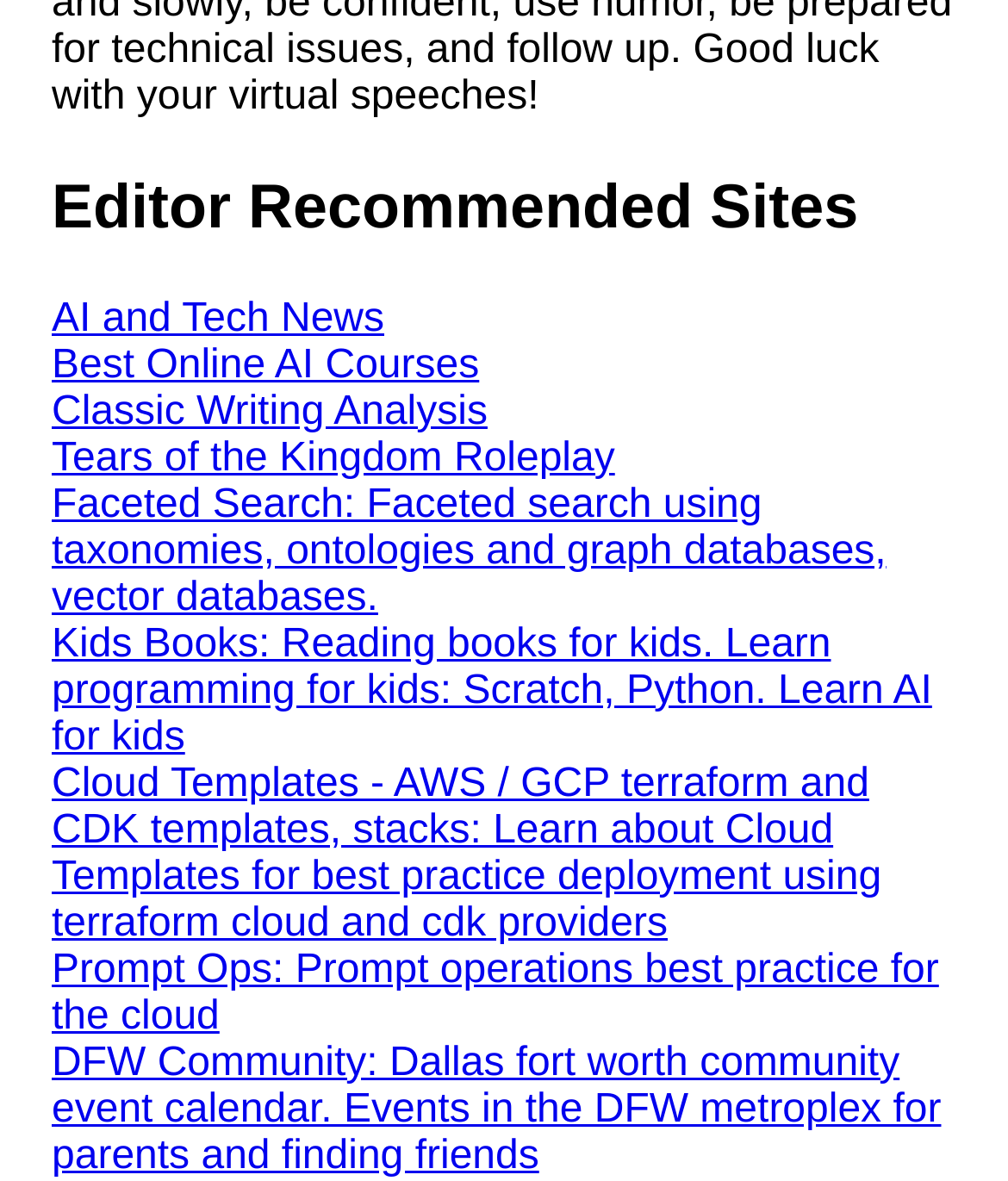How many links are under Editor Recommended Sites?
We need a detailed and meticulous answer to the question.

I counted the number of links under the 'Editor Recommended Sites' heading, starting from 'AI and Tech News' to 'DFW Community'. There are 13 links in total.